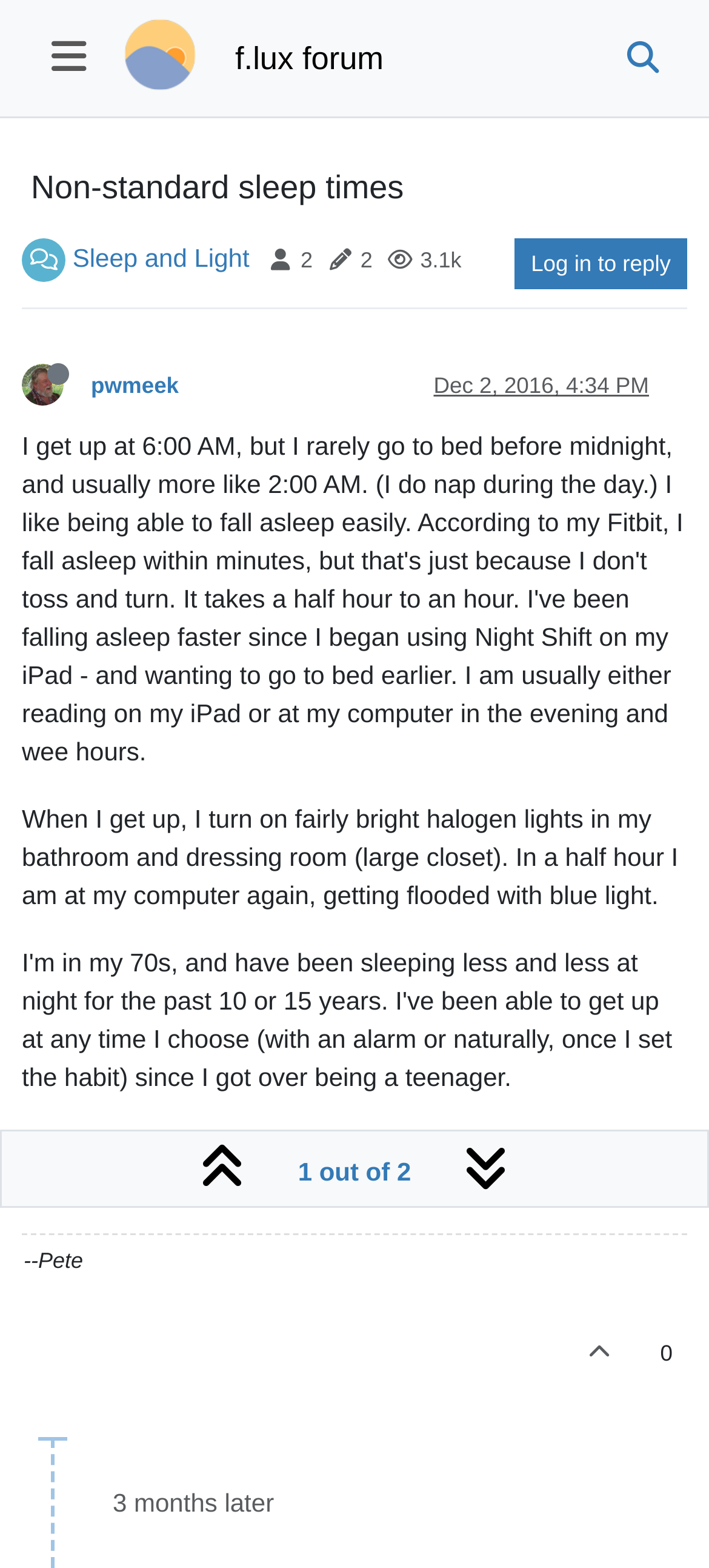Please provide a detailed answer to the question below based on the screenshot: 
What type of lights does the user turn on in the morning?

I found the type of lights by reading the StaticText element which describes the user's morning routine, mentioning that they turn on fairly bright halogen lights in their bathroom and dressing room.